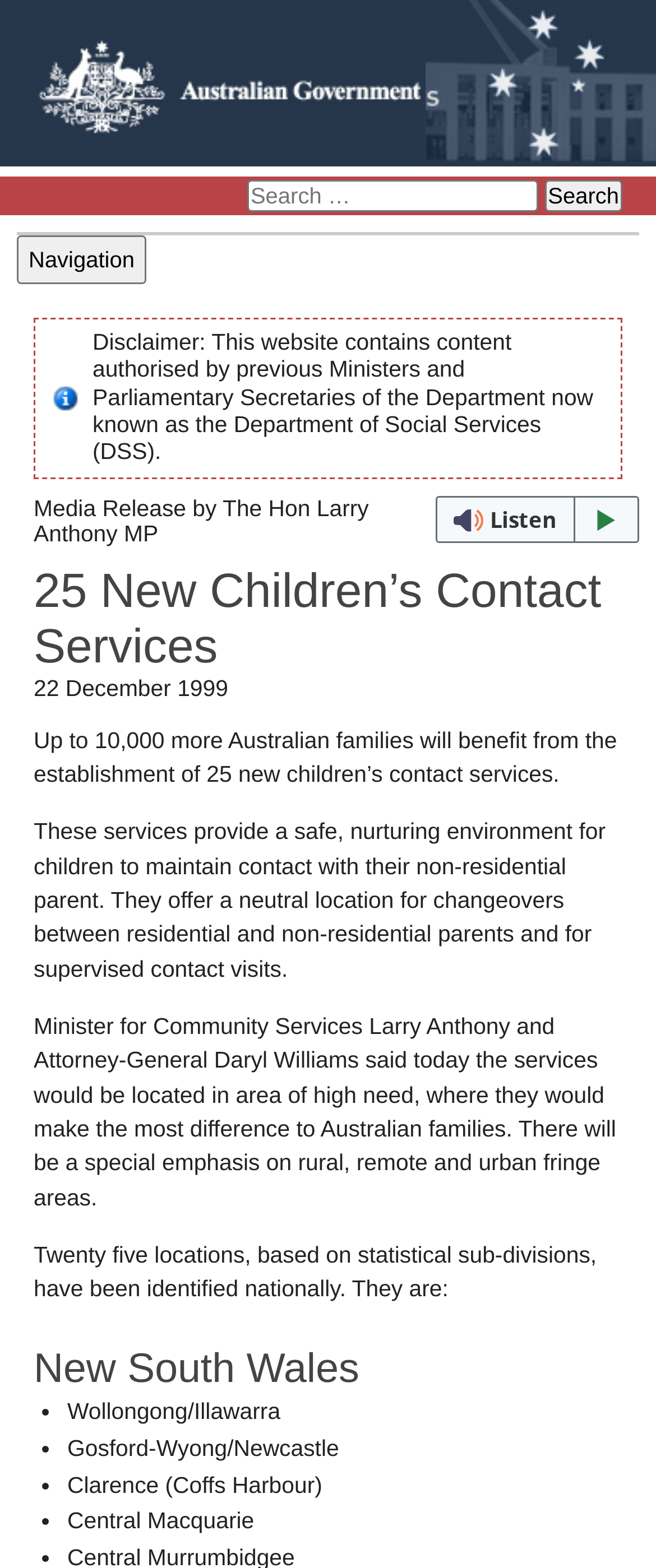Refer to the image and offer a detailed explanation in response to the question: What is the location of one of the new children's contact services in New South Wales?

The webpage lists the locations of the new children's contact services, and one of the locations in New South Wales is Wollongong/Illawarra, which is indicated by a bullet point.